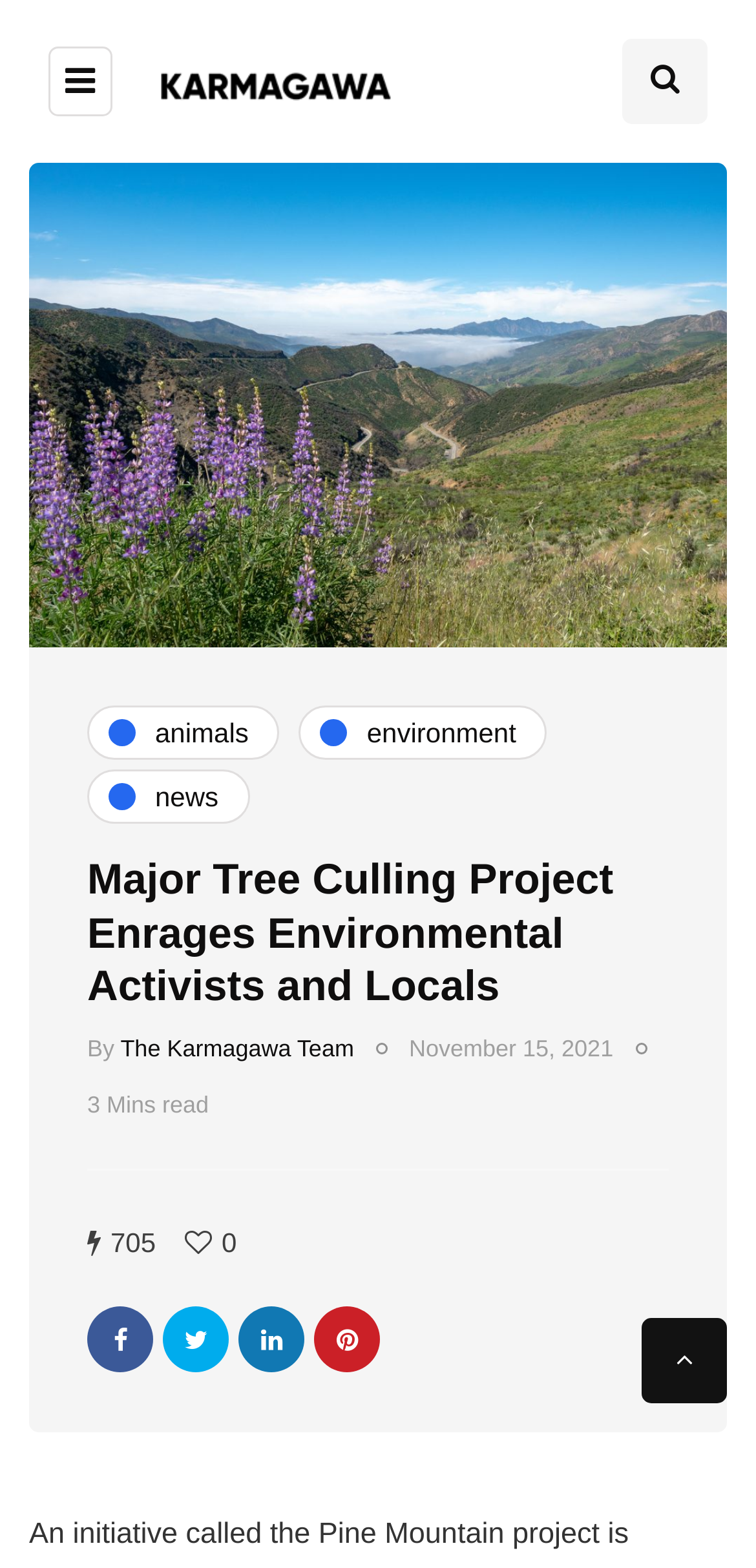Generate a comprehensive description of the webpage content.

The webpage appears to be a news article about the Pine Mountain project, which is causing controversy among environmental activists and locals. At the top left of the page, there is a link to "Karmagawa" accompanied by an image with the same name. 

On the top right, there is a search toggle button. Below the search toggle, there are three links: "animals", "environment", and "news", which are positioned horizontally and are likely part of a navigation menu.

The main content of the page starts with a heading that reads "Major Tree Culling Project Enrages Environmental Activists and Locals". Below the heading, there is a byline that reads "By The Karmagawa Team" along with a timestamp indicating the article was published on November 15, 2021. 

Next to the byline, there is a text indicating the article takes 3 minutes to read. Further down, there is a text that reads "705", which is likely the number of comments or interactions on the article. 

Below the main content, there are four social media links represented by icons, allowing users to share the article on various platforms. At the very bottom of the page, there is a link to "Scroll to top", which allows users to quickly navigate back to the top of the page.